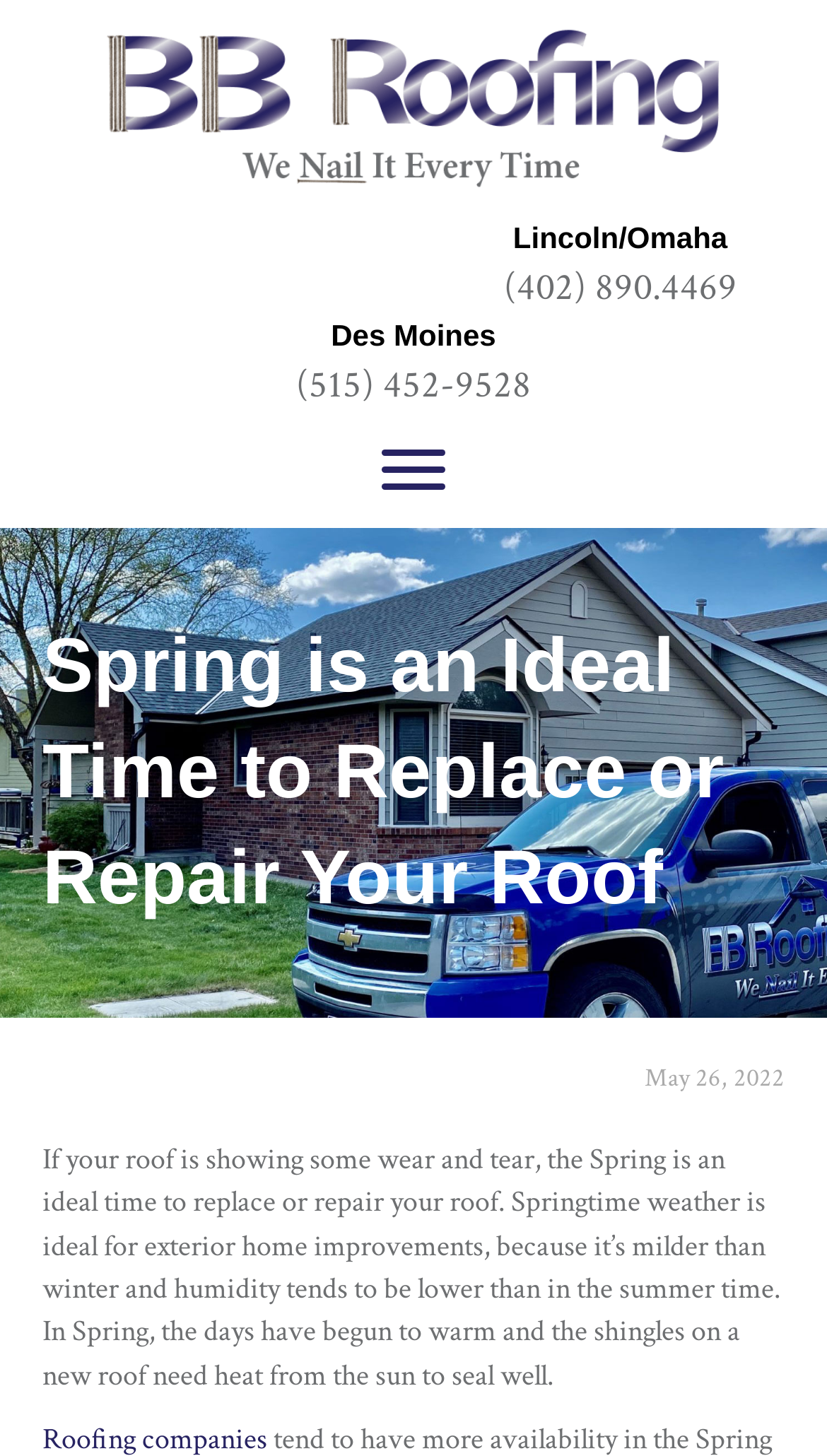Convey a detailed summary of the webpage, mentioning all key elements.

The webpage appears to be a roofing services website, specifically highlighting the benefits of replacing or repairing a roof during the Spring season in the Kansas City, Lincoln, Omaha, or Des Moines areas. 

At the top-left corner, there is a logo image and a link to "BB-Roofing". Below this, there are two links with phone numbers, one for Lincoln/Omaha and another for Des Moines, each accompanied by a heading with the respective location name. 

On the right side, there is a "Menu" button. Below the logo, there is a main heading that reads "Spring is an Ideal Time to Replace or Repair Your Roof". 

Further down, there is a date "May 26, 2022" displayed. The main content of the webpage is a paragraph of text that explains why Spring is a good time to replace or repair a roof, citing the mild weather and lower humidity as ideal conditions for exterior home improvements.